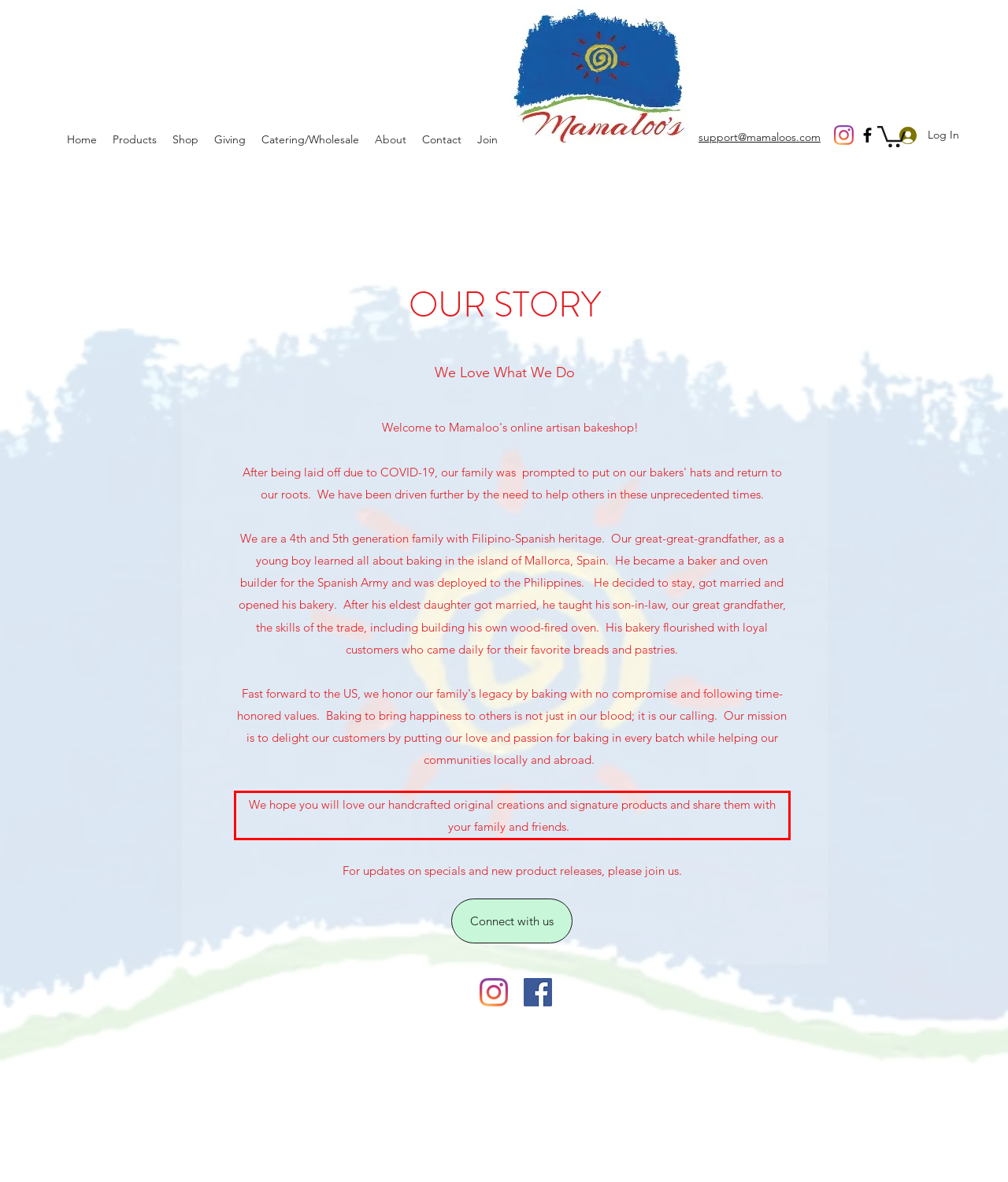Given a screenshot of a webpage, locate the red bounding box and extract the text it encloses.

We hope you will love our handcrafted original creations and signature products and share them with your family and friends.